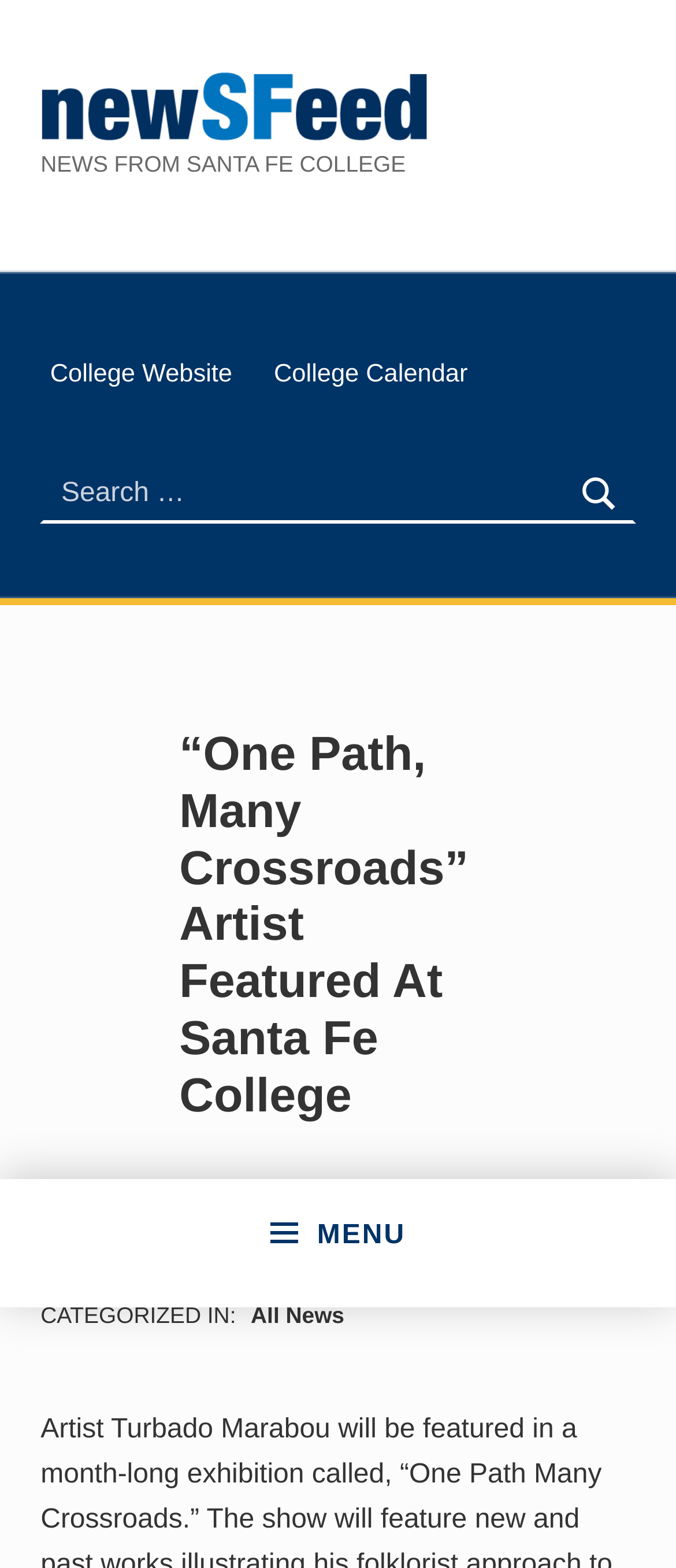Is the menu expanded?
Refer to the screenshot and respond with a concise word or phrase.

False